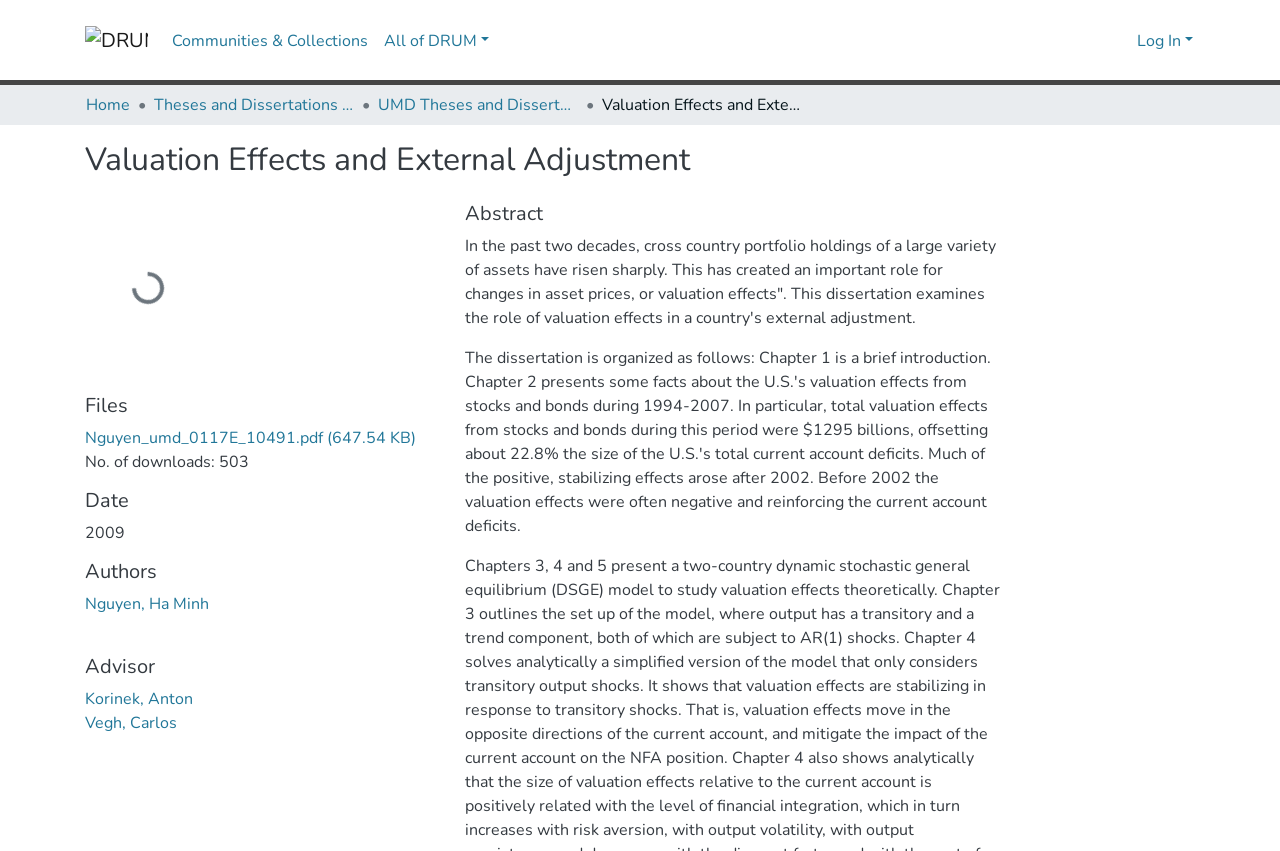Based on the description "contact us", find the bounding box of the specified UI element.

None